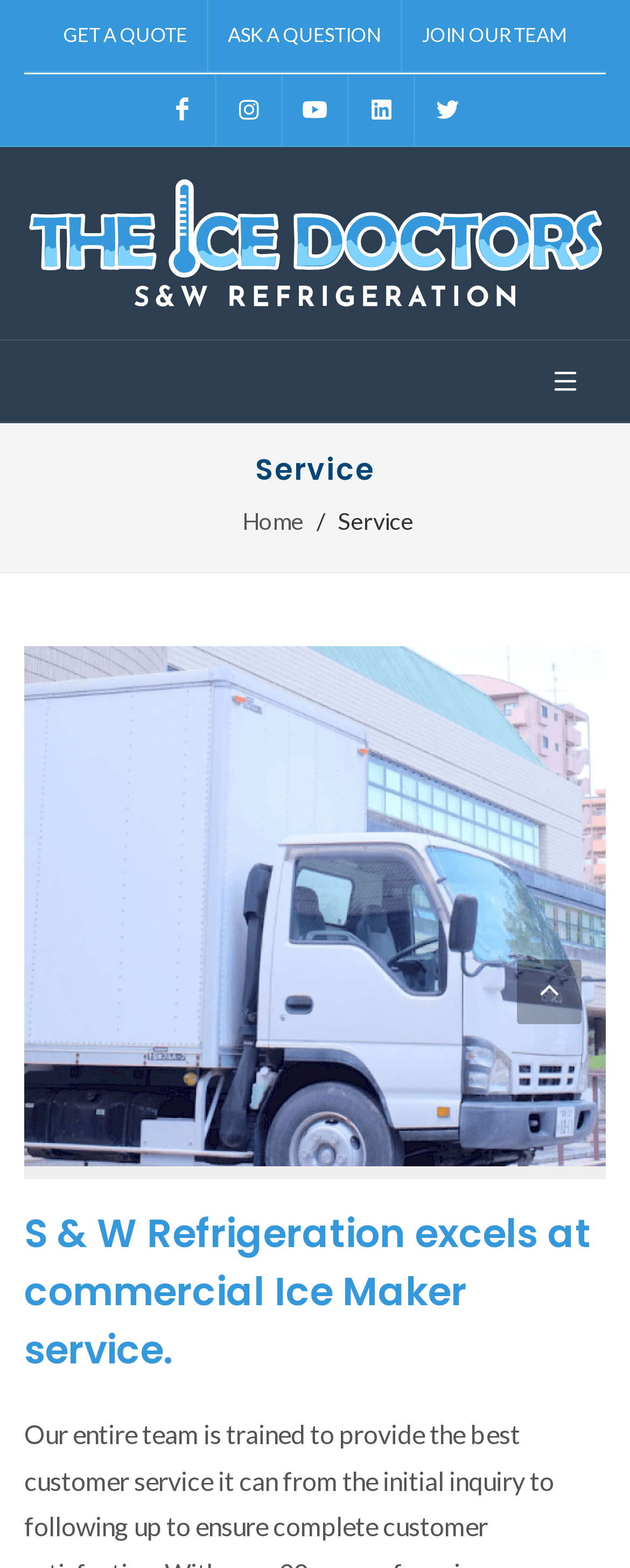Answer with a single word or phrase: 
What is the main service offered?

Commercial Ice Maker service